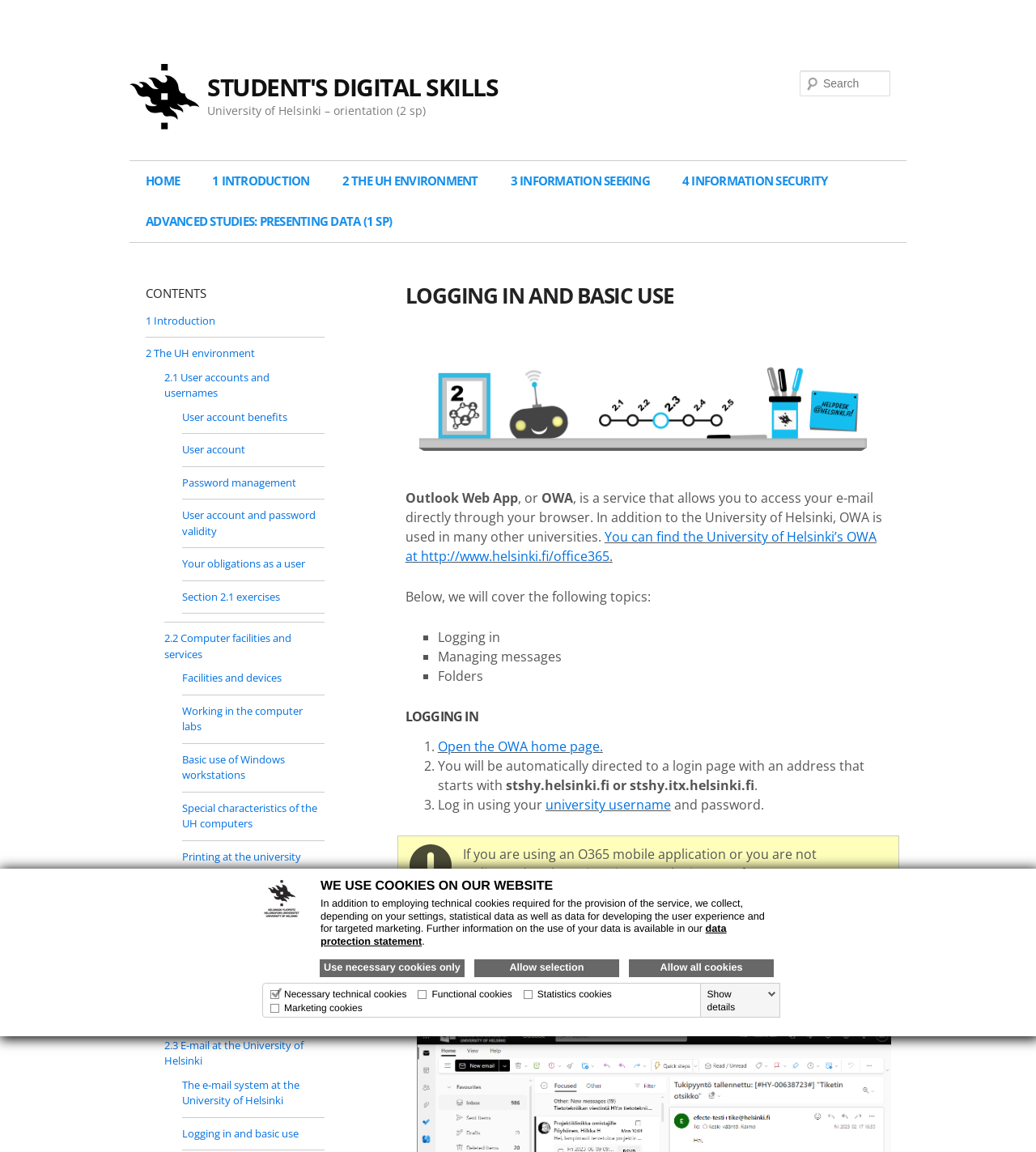Determine the bounding box coordinates of the region to click in order to accomplish the following instruction: "Learn about logging in". Provide the coordinates as four float numbers between 0 and 1, specifically [left, top, right, bottom].

[0.391, 0.614, 0.86, 0.631]